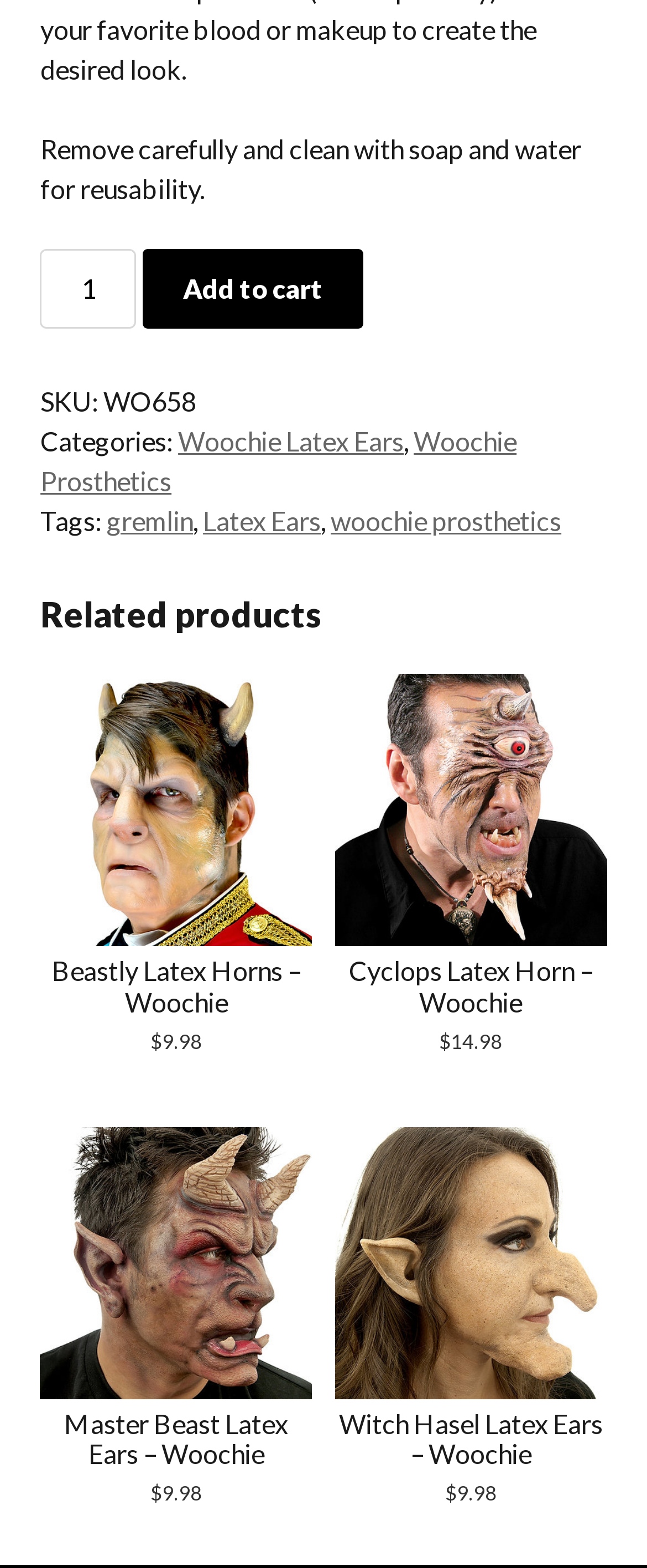Determine the bounding box coordinates of the clickable region to follow the instruction: "View related product Beastly Latex Horns – Woochie".

[0.062, 0.43, 0.482, 0.674]